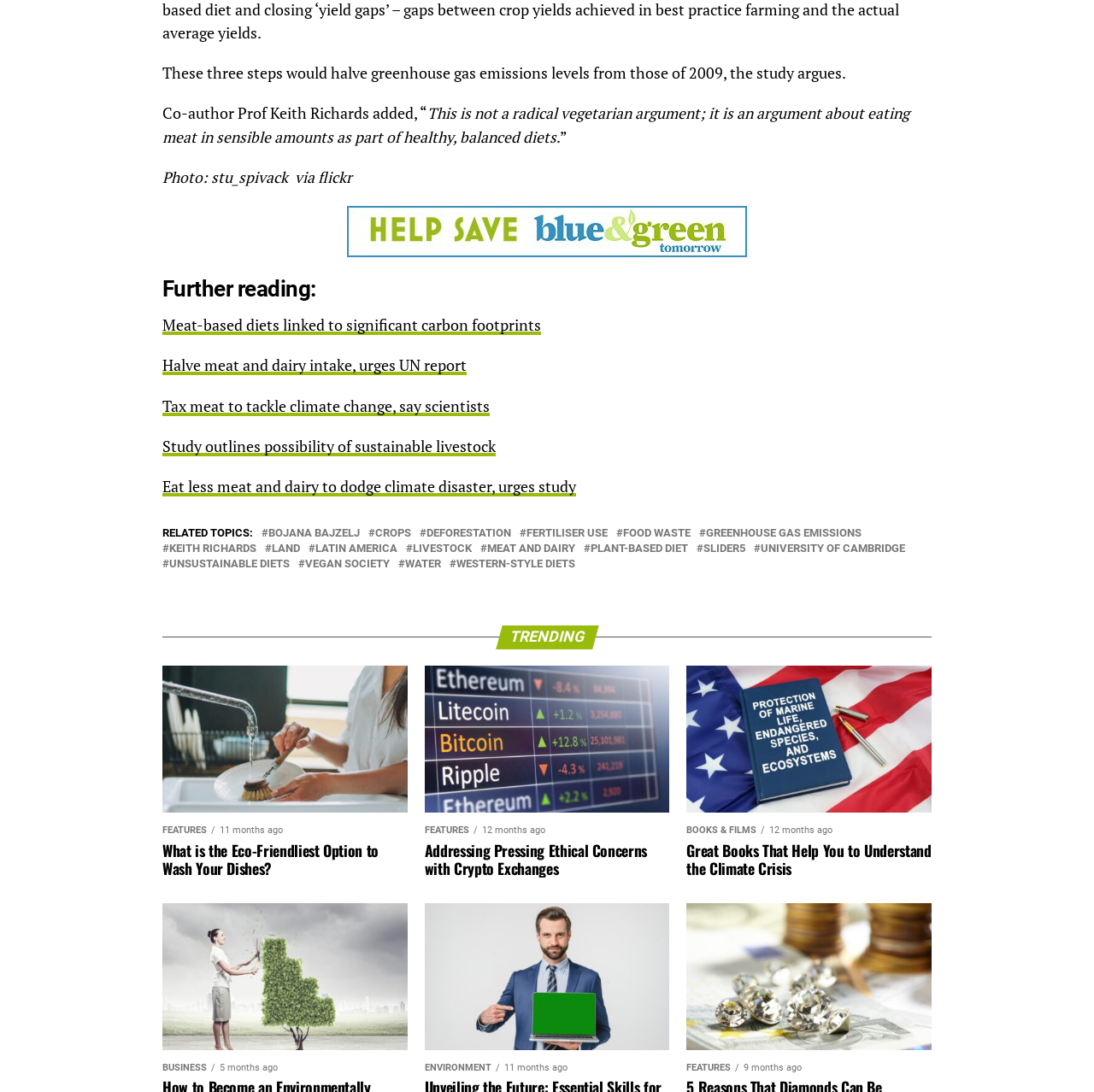Who is the co-author of the study mentioned in the article?
Give a comprehensive and detailed explanation for the question.

The article quotes Prof Keith Richards, a co-author of the study, who argues that eating meat in sensible amounts as part of healthy, balanced diets is not a radical vegetarian argument.